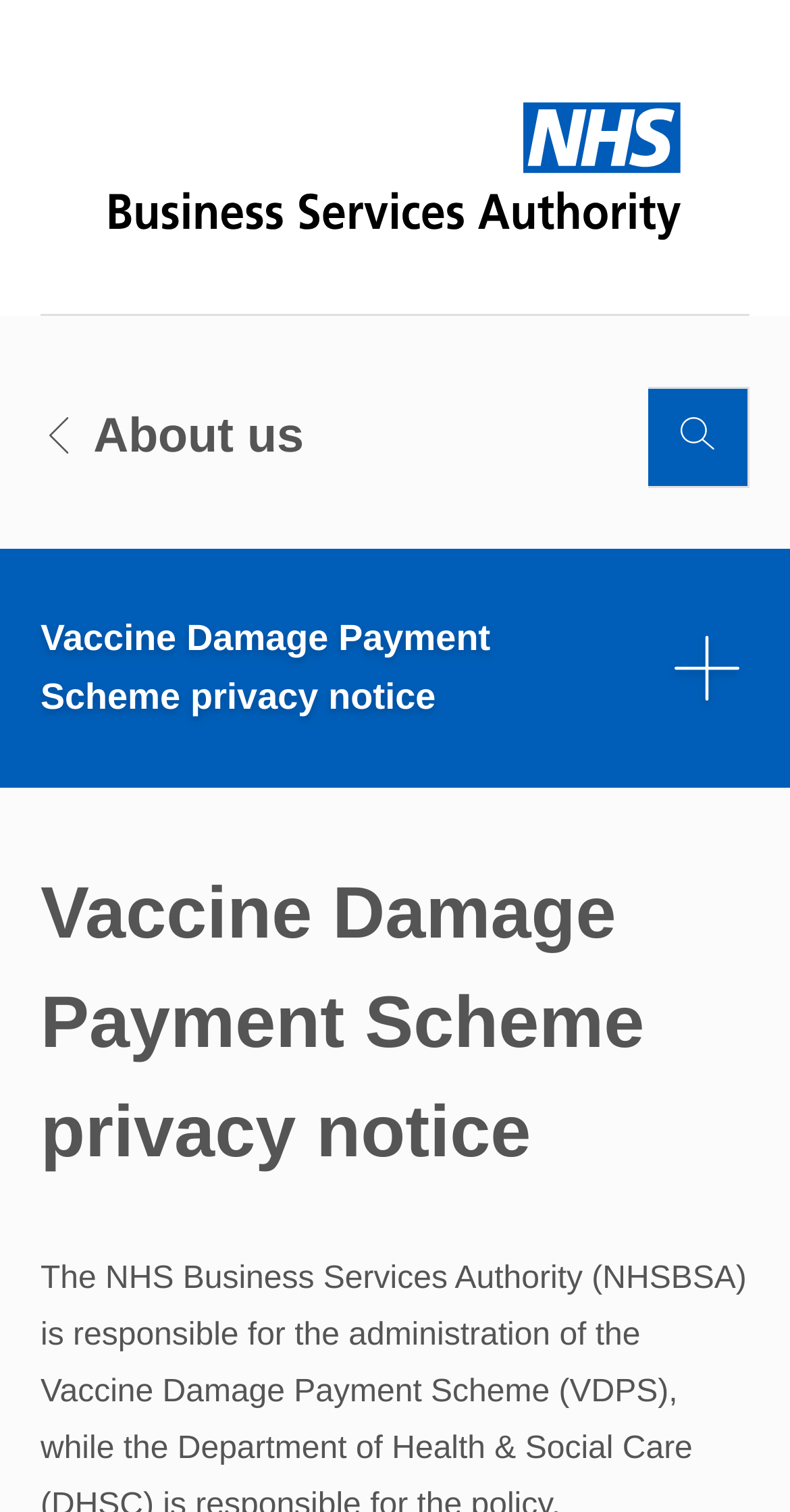How many links are present in the top navigation bar?
Please provide a single word or phrase answer based on the image.

2